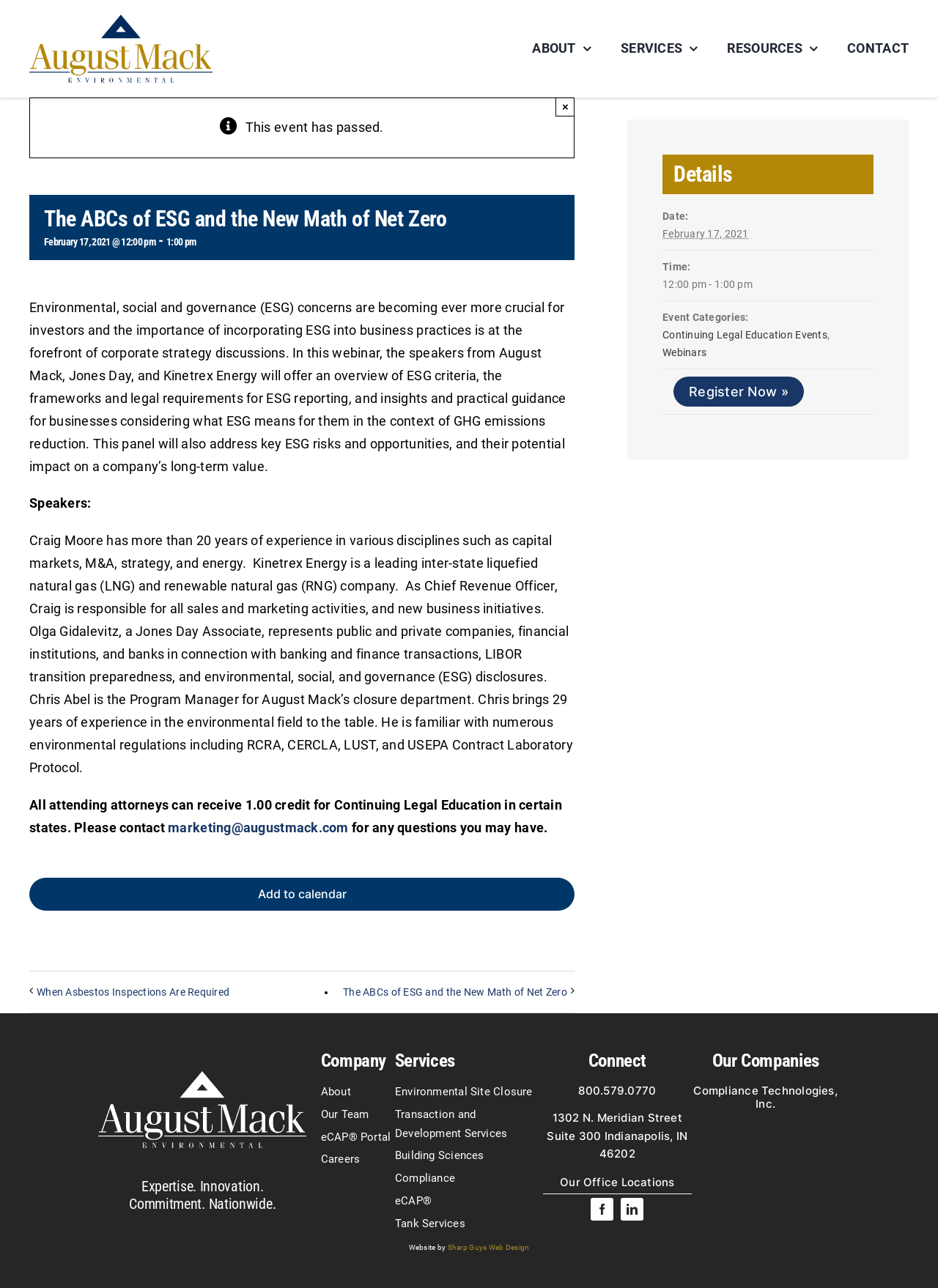Kindly determine the bounding box coordinates for the area that needs to be clicked to execute this instruction: "Add the event to calendar".

[0.275, 0.689, 0.369, 0.7]